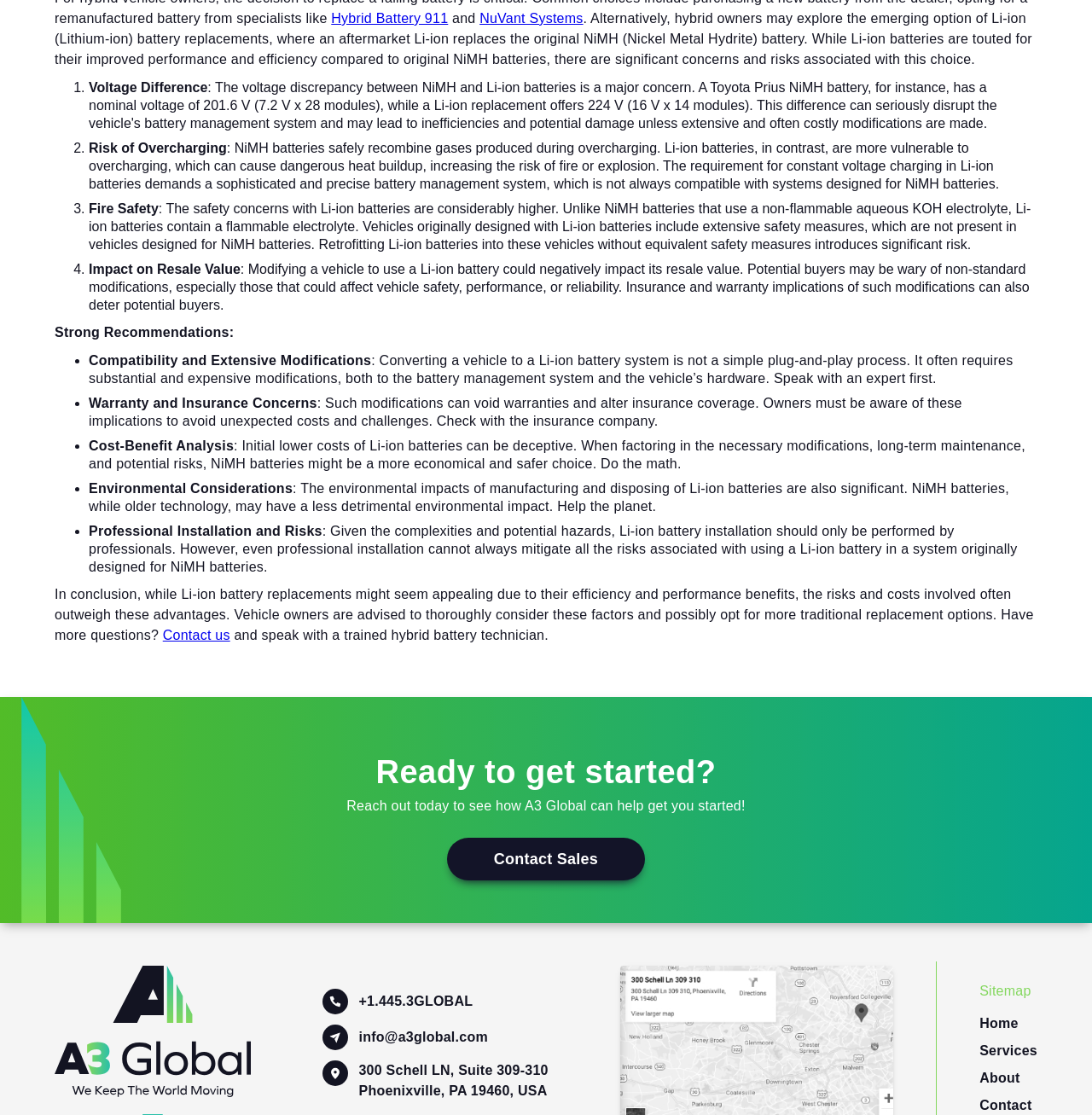Extract the bounding box coordinates for the described element: "+1.445.3GLOBAL". The coordinates should be represented as four float numbers between 0 and 1: [left, top, right, bottom].

[0.296, 0.887, 0.502, 0.91]